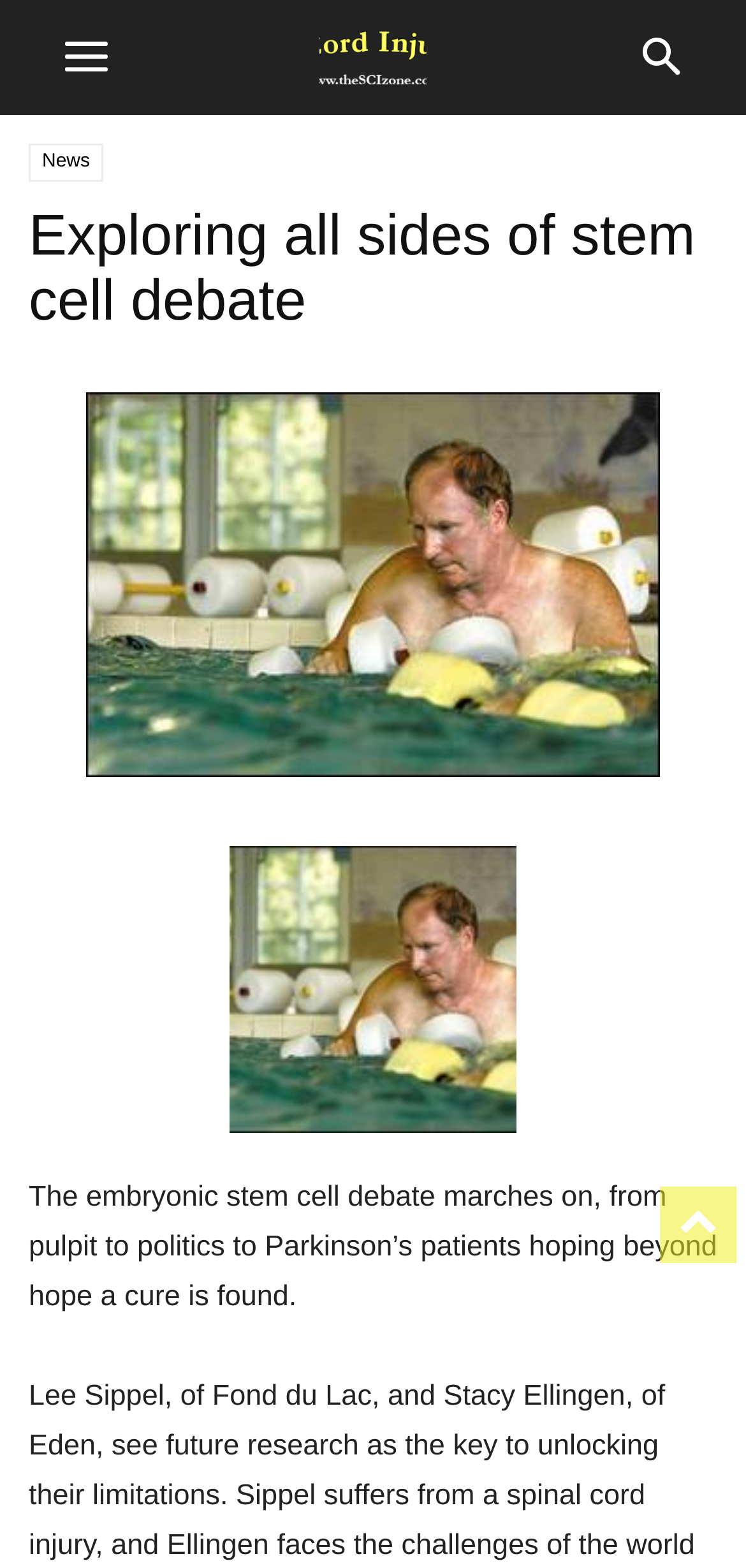Based on the element description: "News", identify the bounding box coordinates for this UI element. The coordinates must be four float numbers between 0 and 1, listed as [left, top, right, bottom].

[0.038, 0.092, 0.139, 0.116]